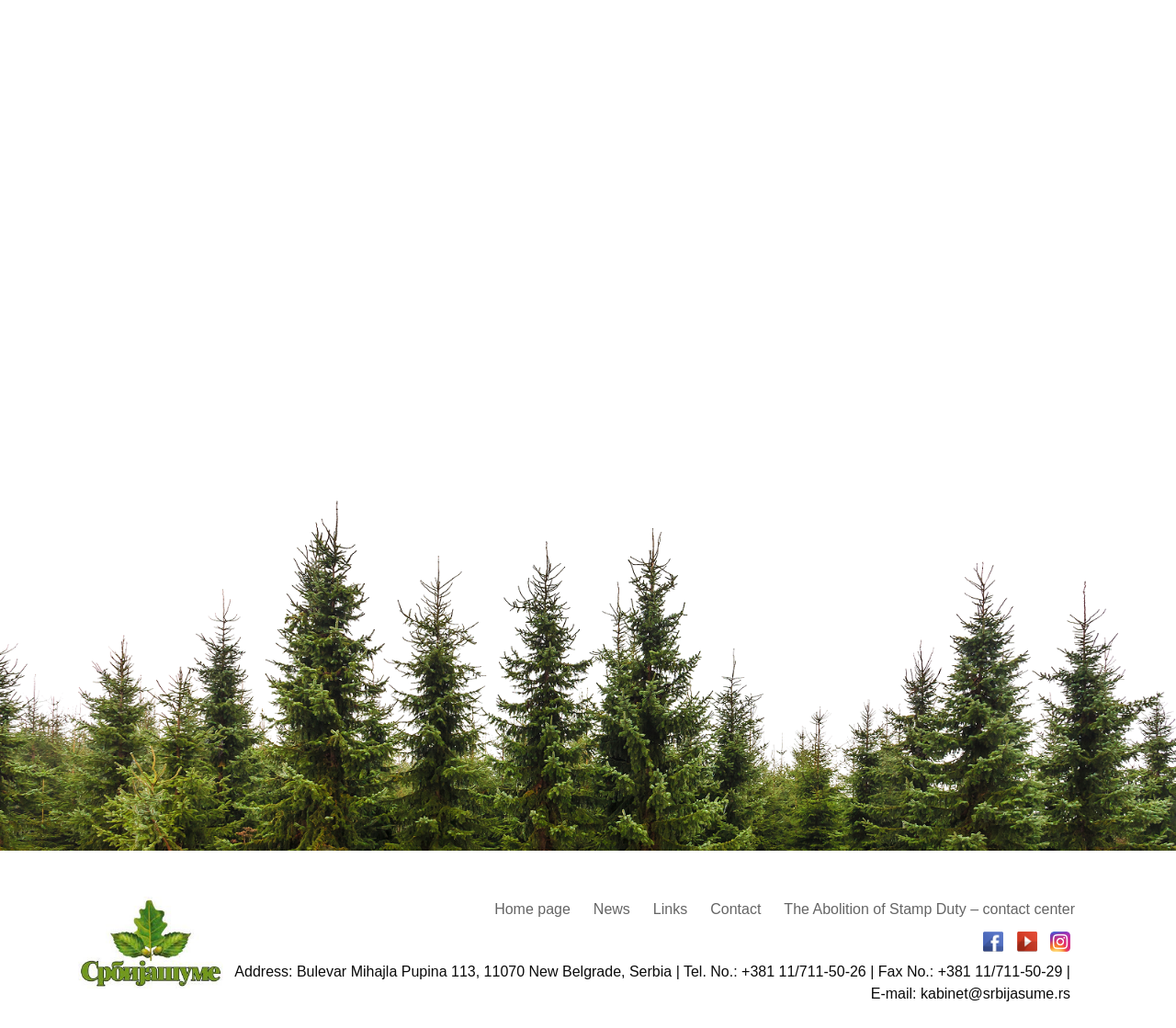Respond concisely with one word or phrase to the following query:
How many links are there in the navigation menu?

5